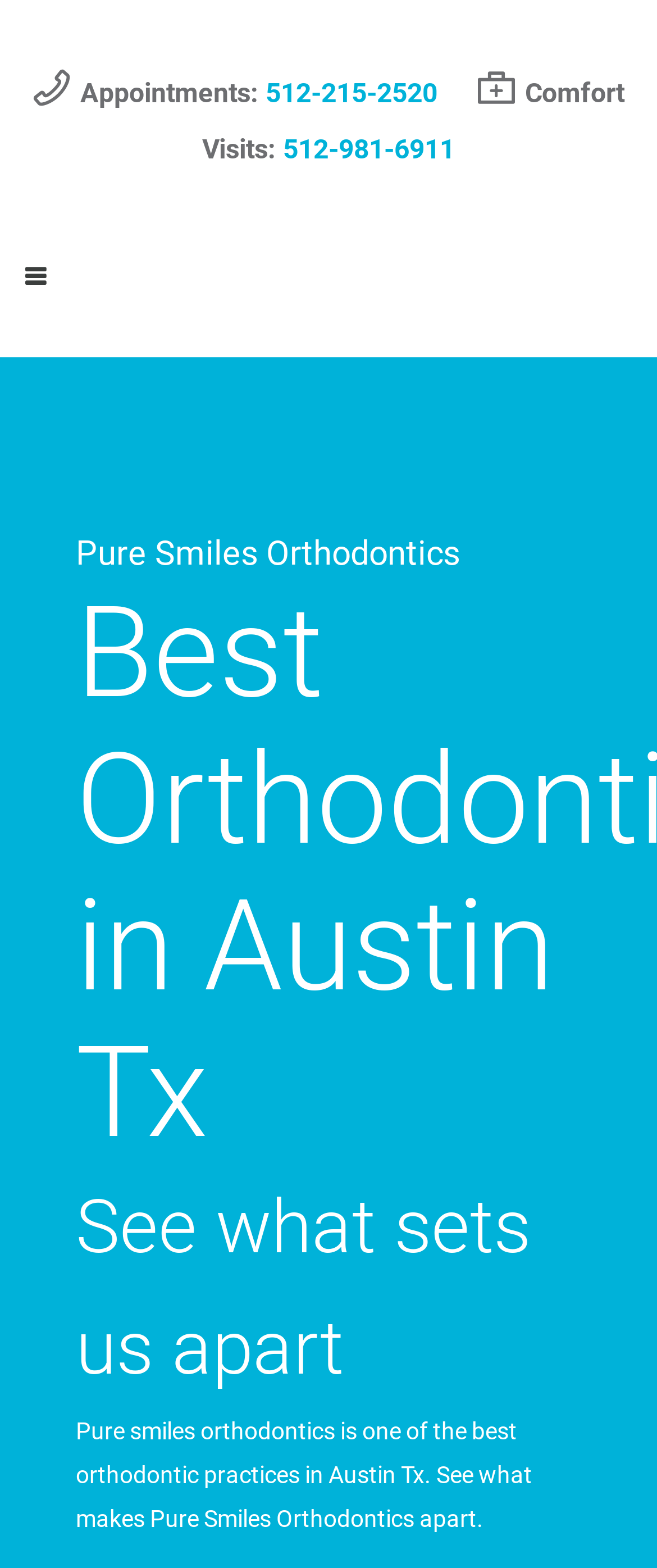Identify the bounding box for the UI element described as: "512-215-2520". The coordinates should be four float numbers between 0 and 1, i.e., [left, top, right, bottom].

[0.404, 0.049, 0.665, 0.069]